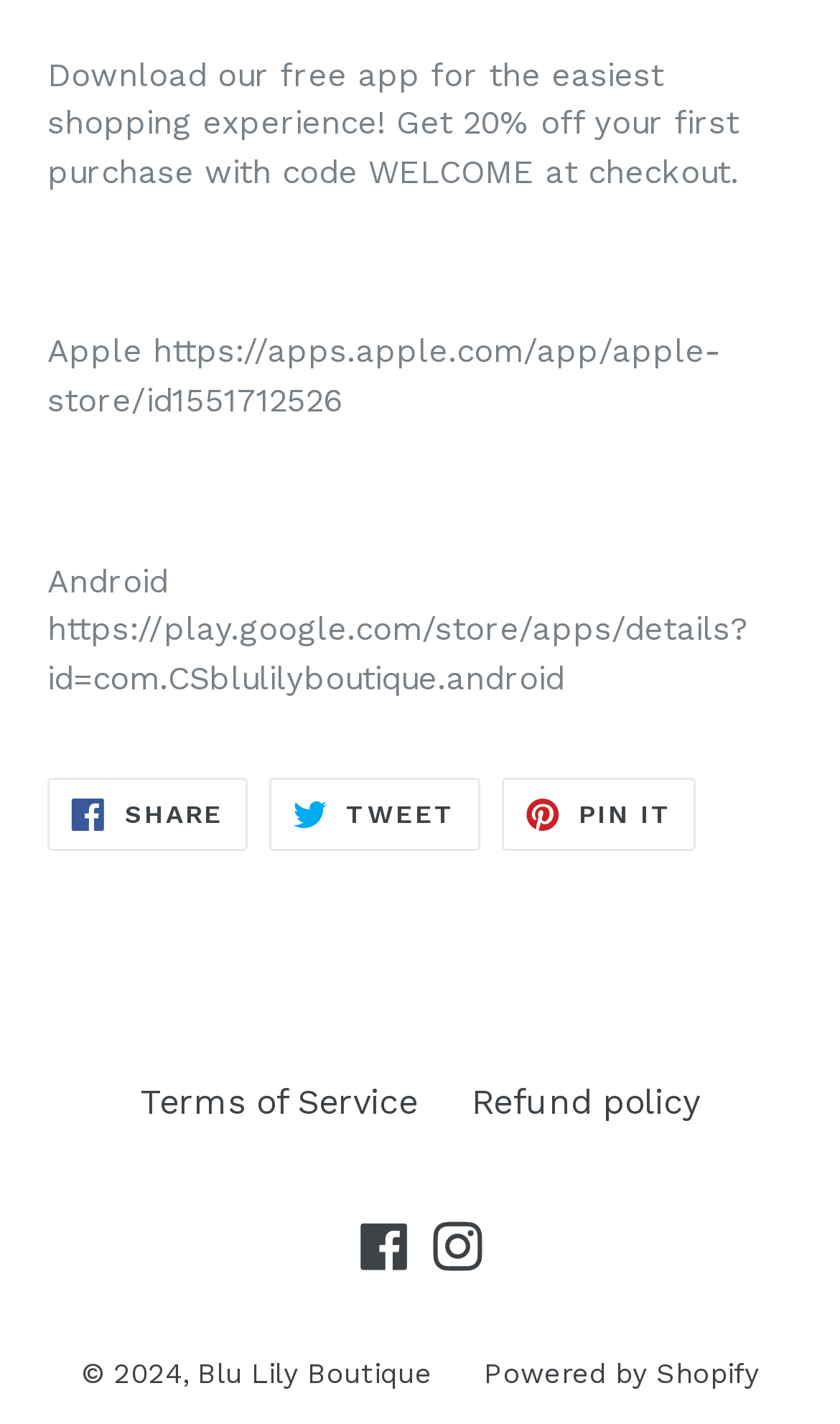Find and indicate the bounding box coordinates of the region you should select to follow the given instruction: "View terms of service".

[0.167, 0.76, 0.497, 0.789]